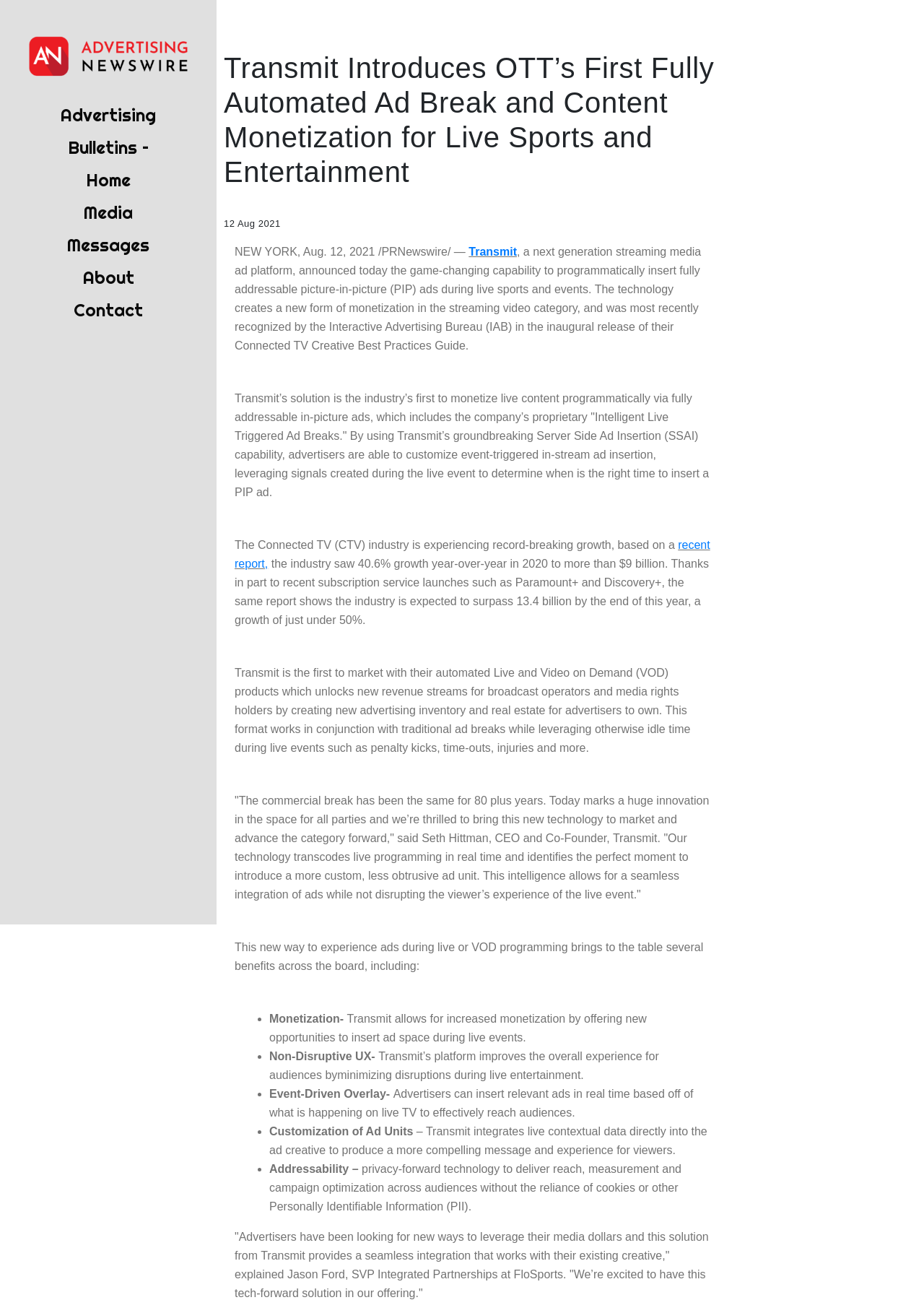Please provide the bounding box coordinates for the UI element as described: "parent_node: Name * name="wpforms[fields][4]" placeholder="Name"". The coordinates must be four floats between 0 and 1, represented as [left, top, right, bottom].

None